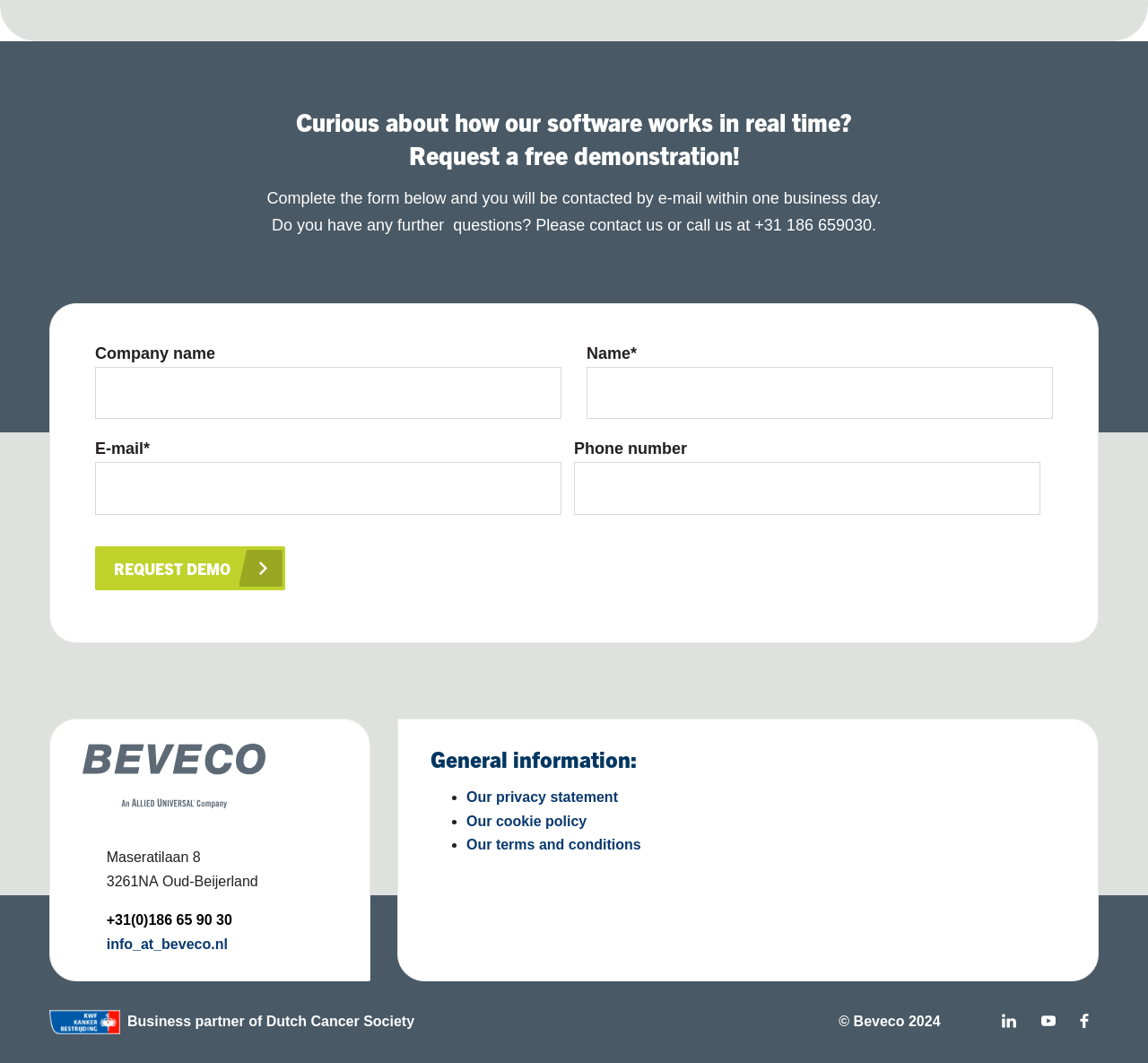Locate the bounding box coordinates of the clickable part needed for the task: "Enter company name".

[0.083, 0.345, 0.489, 0.394]